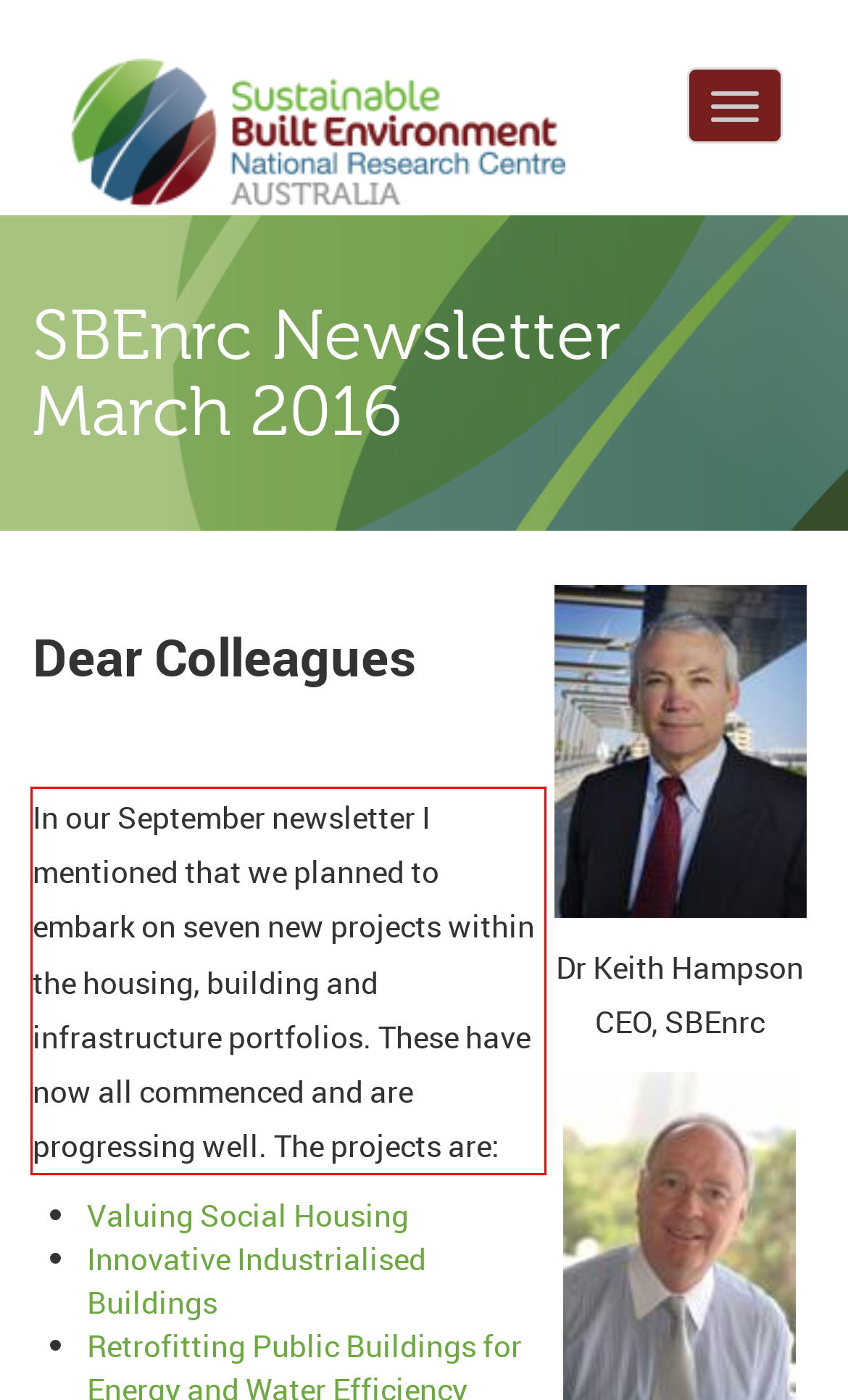You are presented with a webpage screenshot featuring a red bounding box. Perform OCR on the text inside the red bounding box and extract the content.

In our September newsletter I mentioned that we planned to embark on seven new projects within the housing, building and infrastructure portfolios. These have now all commenced and are progressing well. The projects are: